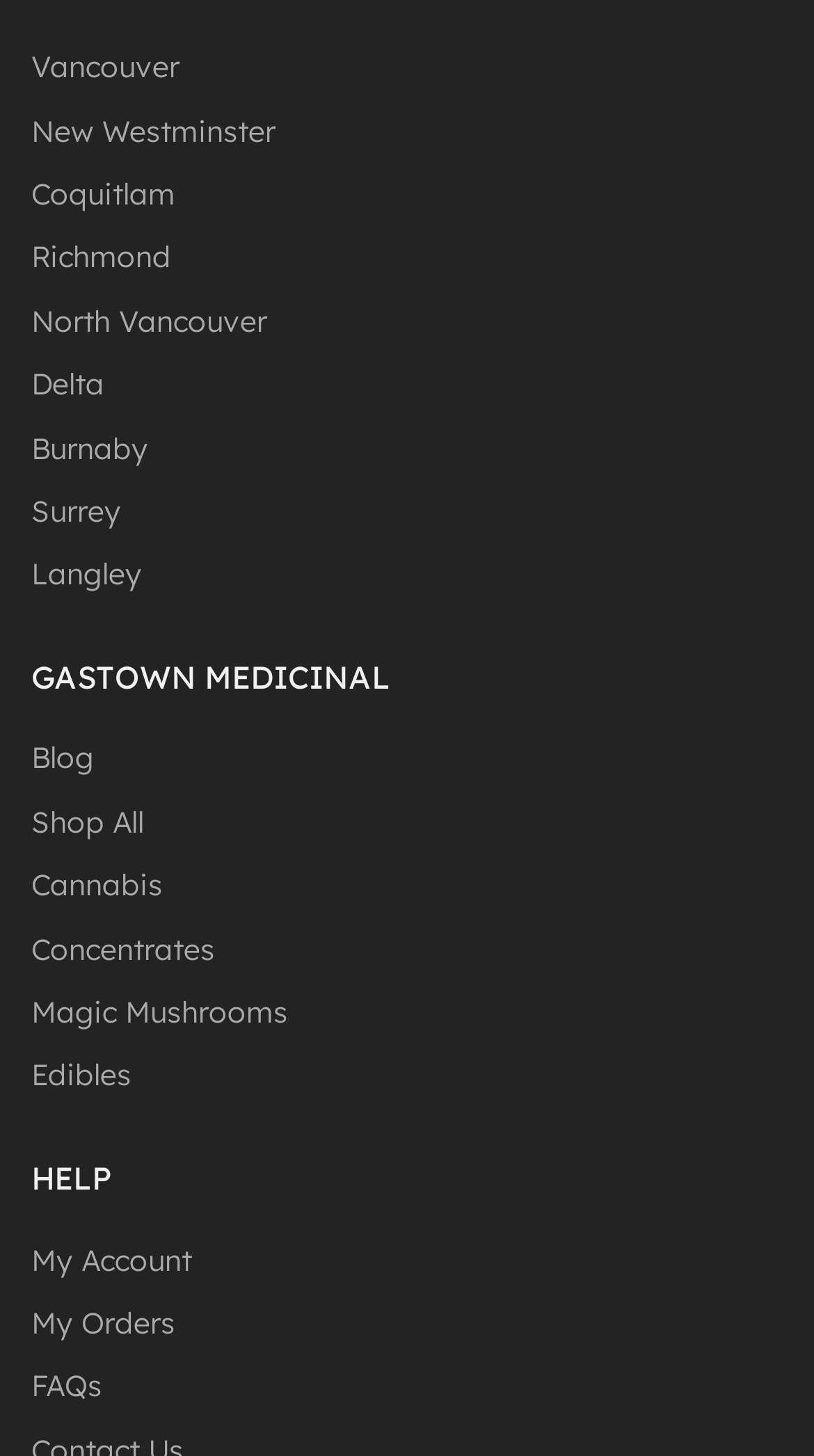Please specify the bounding box coordinates of the area that should be clicked to accomplish the following instruction: "view My Account". The coordinates should consist of four float numbers between 0 and 1, i.e., [left, top, right, bottom].

[0.038, 0.849, 0.236, 0.89]